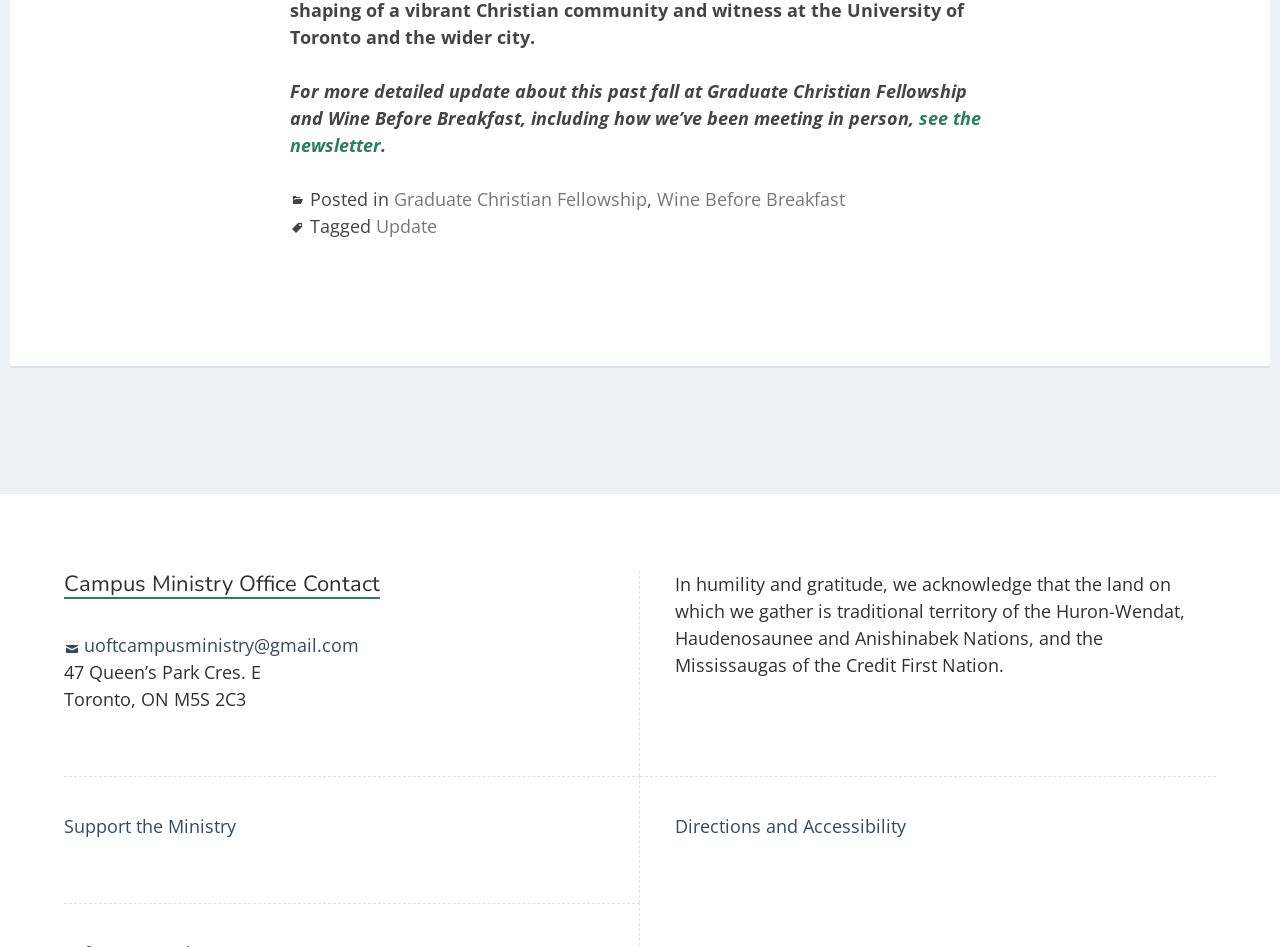Determine the bounding box coordinates (top-left x, top-left y, bottom-right x, bottom-right y) of the UI element described in the following text: Support the Ministry

[0.05, 0.86, 0.184, 0.885]